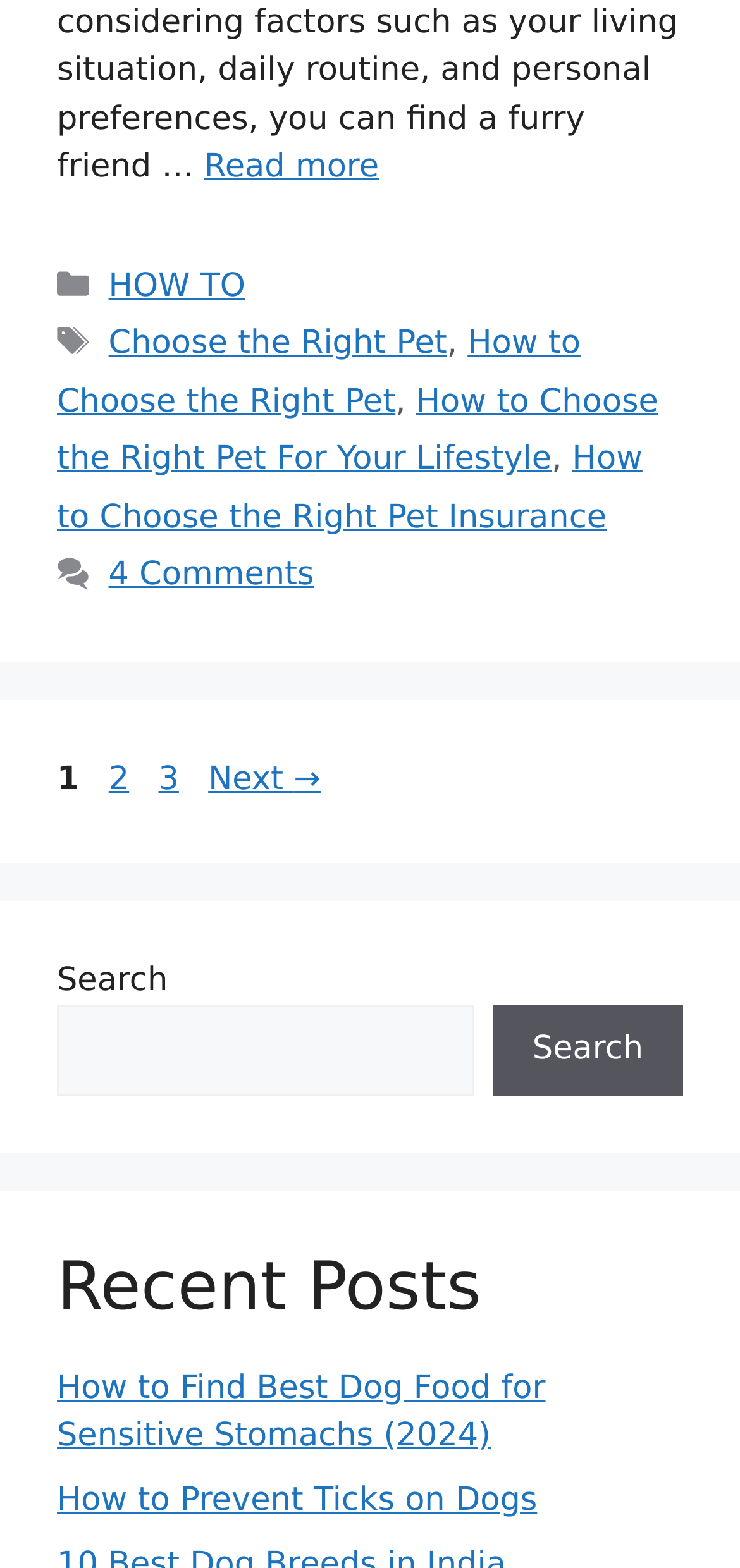Please identify the bounding box coordinates for the region that you need to click to follow this instruction: "Go to page 2".

[0.134, 0.485, 0.187, 0.509]